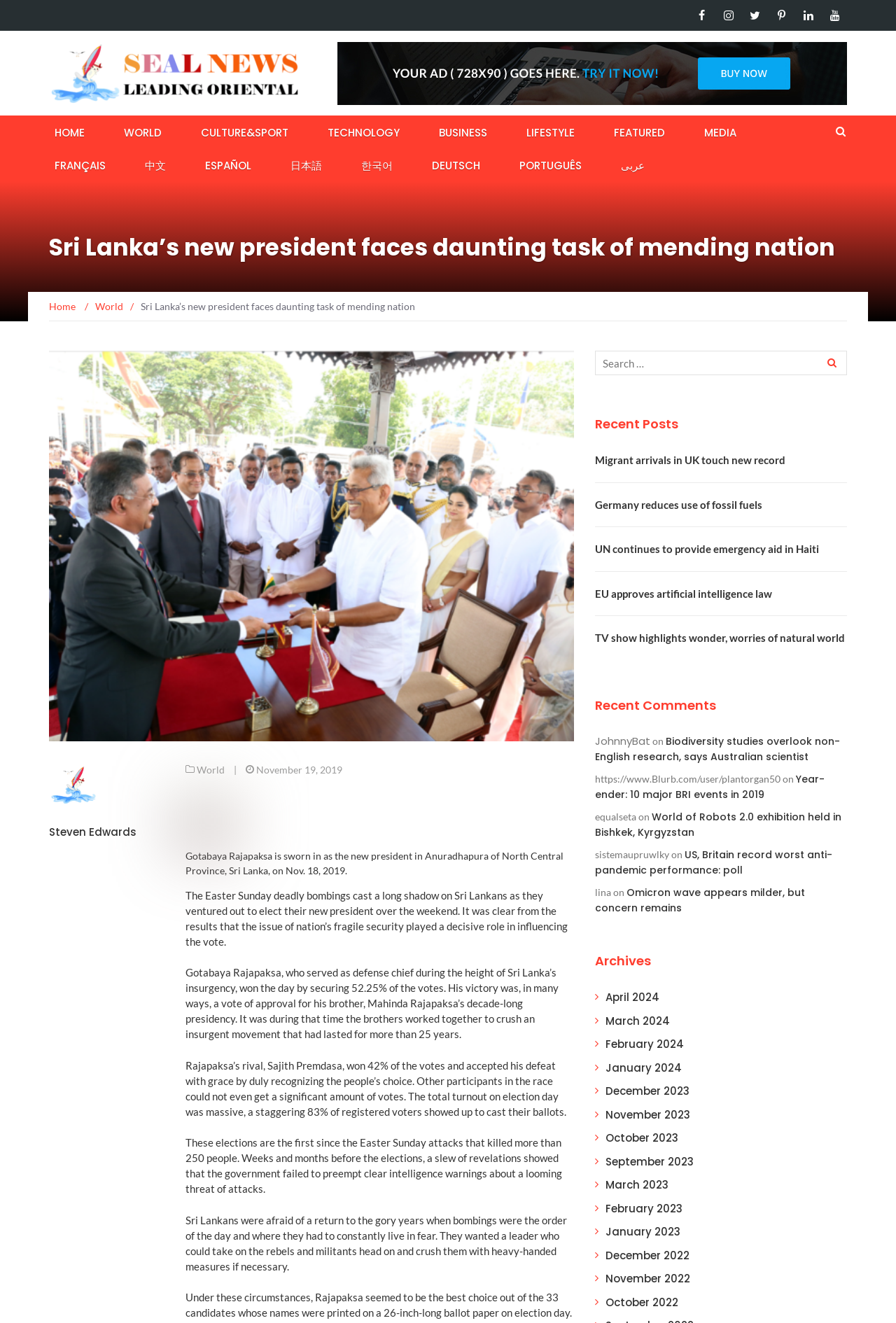Determine the bounding box coordinates for the region that must be clicked to execute the following instruction: "View archives of April 2024".

[0.676, 0.748, 0.736, 0.759]